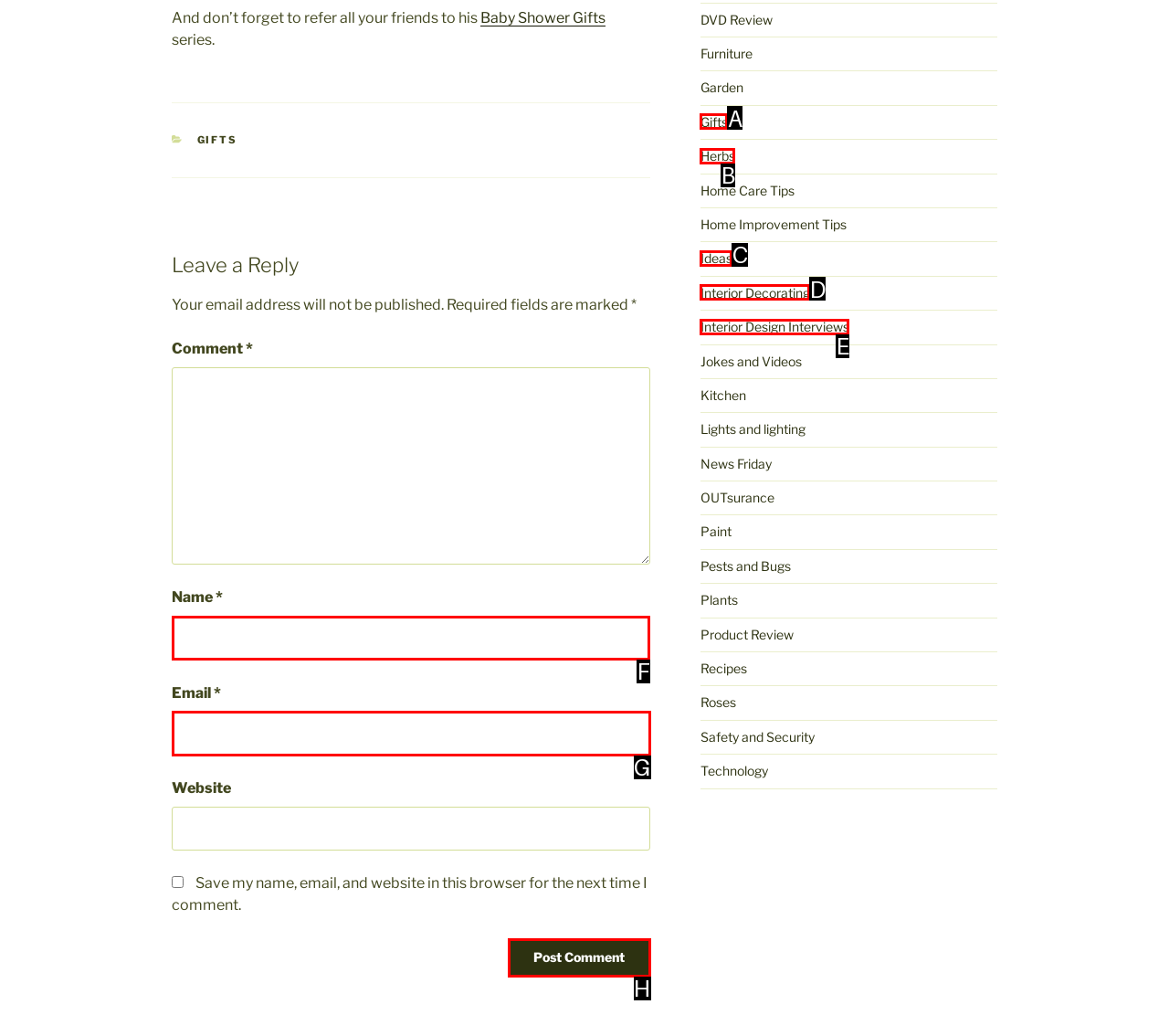Select the HTML element that needs to be clicked to carry out the task: Enter your name in the 'Name' field
Provide the letter of the correct option.

F